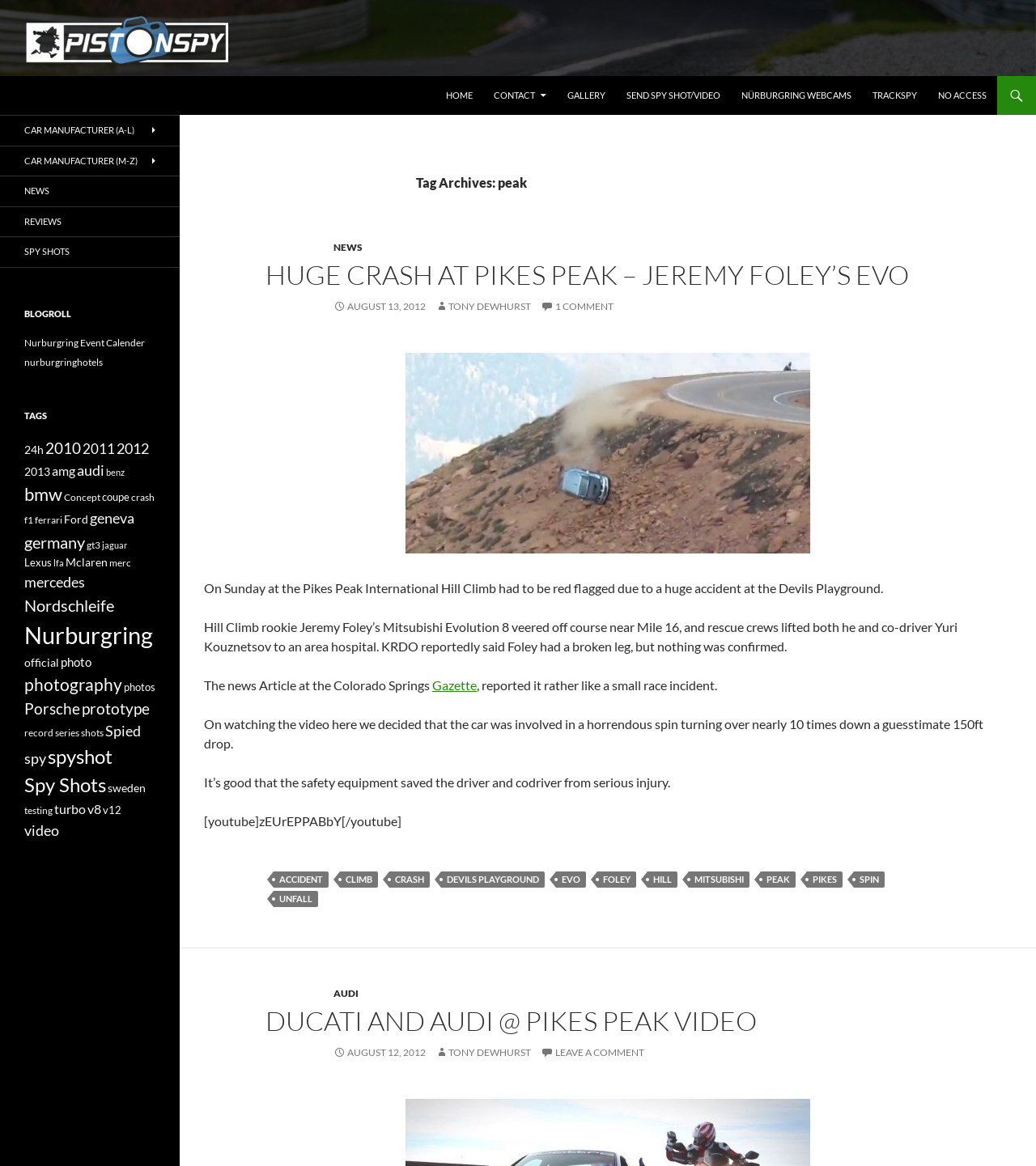Determine the bounding box coordinates for the area you should click to complete the following instruction: "Go to the home page".

[0.421, 0.065, 0.466, 0.099]